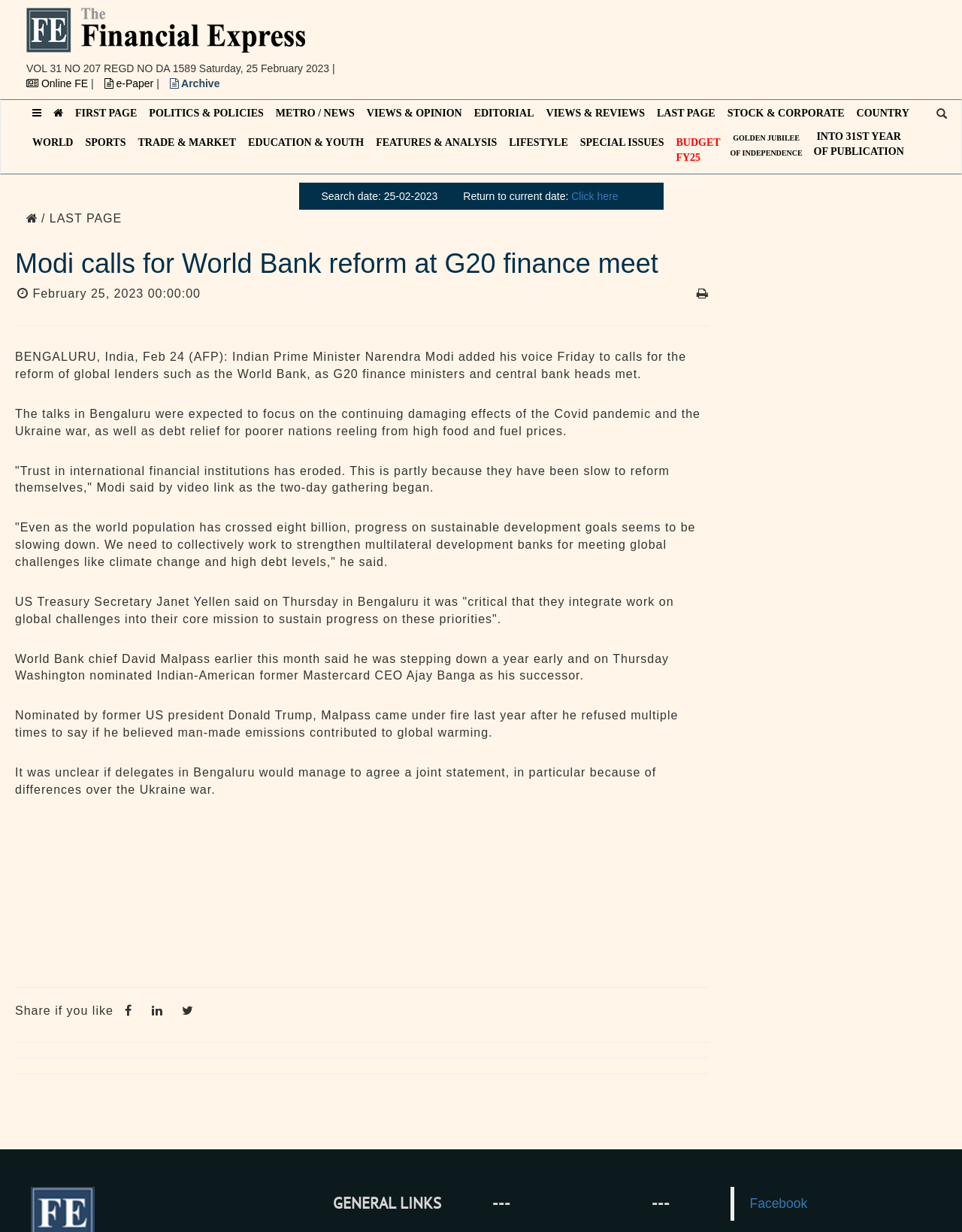Determine the bounding box coordinates of the element's region needed to click to follow the instruction: "Click on the FE Today Logo". Provide these coordinates as four float numbers between 0 and 1, formatted as [left, top, right, bottom].

[0.027, 0.019, 0.317, 0.029]